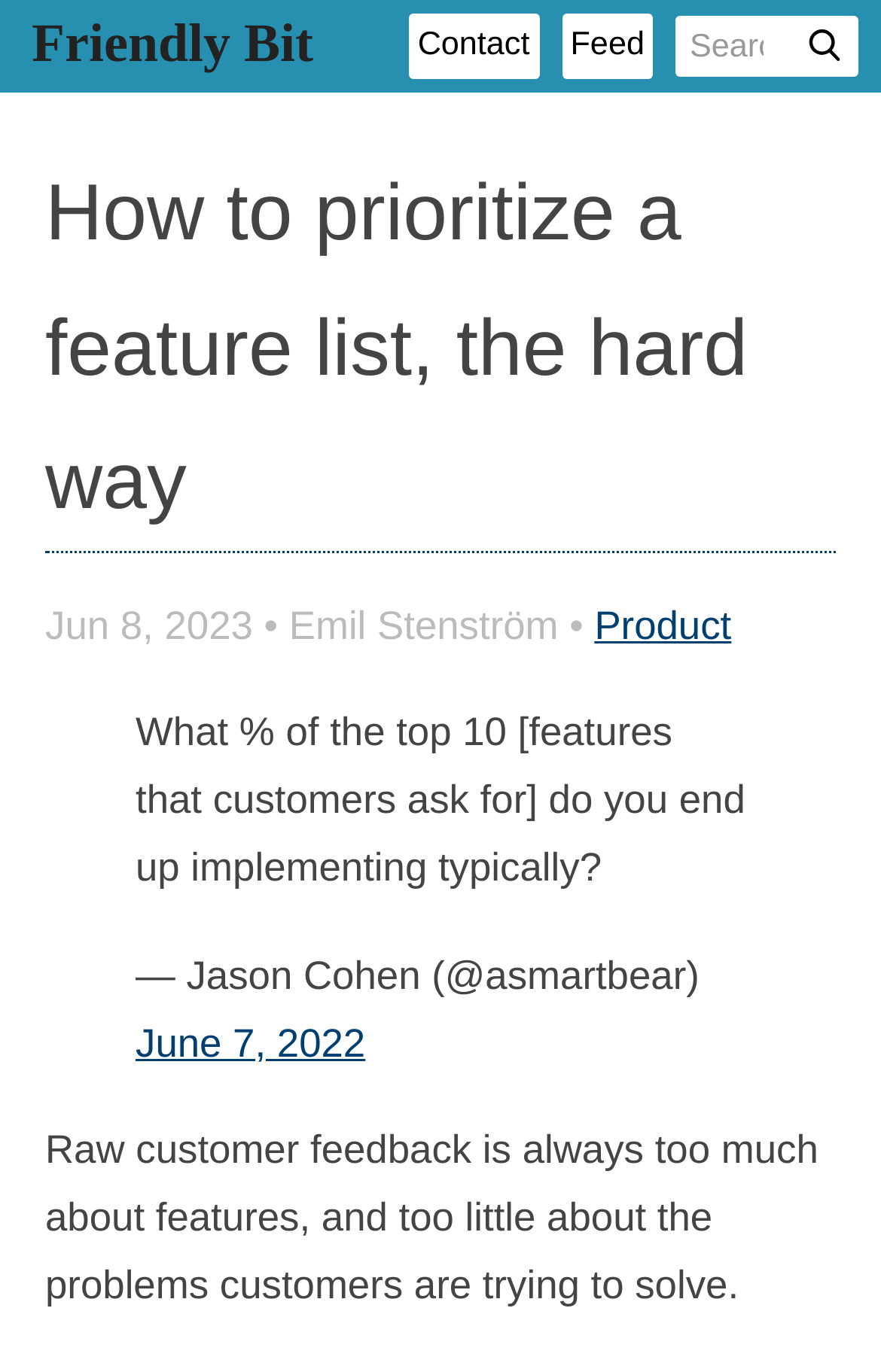For the given element description Feed, determine the bounding box coordinates of the UI element. The coordinates should follow the format (top-left x, top-left y, bottom-right x, bottom-right y) and be within the range of 0 to 1.

[0.637, 0.01, 0.742, 0.057]